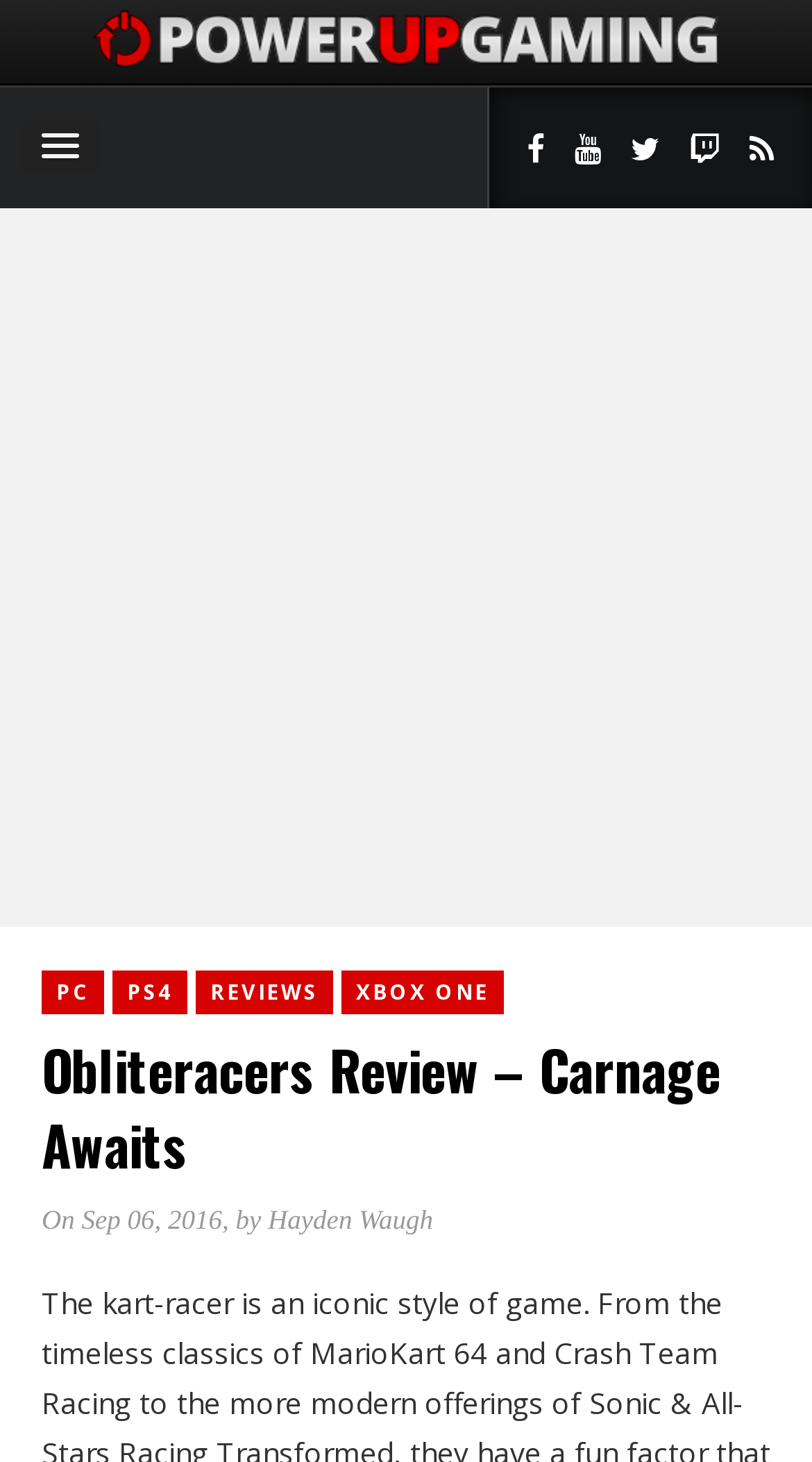Determine the bounding box coordinates of the clickable element to complete this instruction: "View the author's profile". Provide the coordinates in the format of four float numbers between 0 and 1, [left, top, right, bottom].

[0.33, 0.823, 0.533, 0.845]